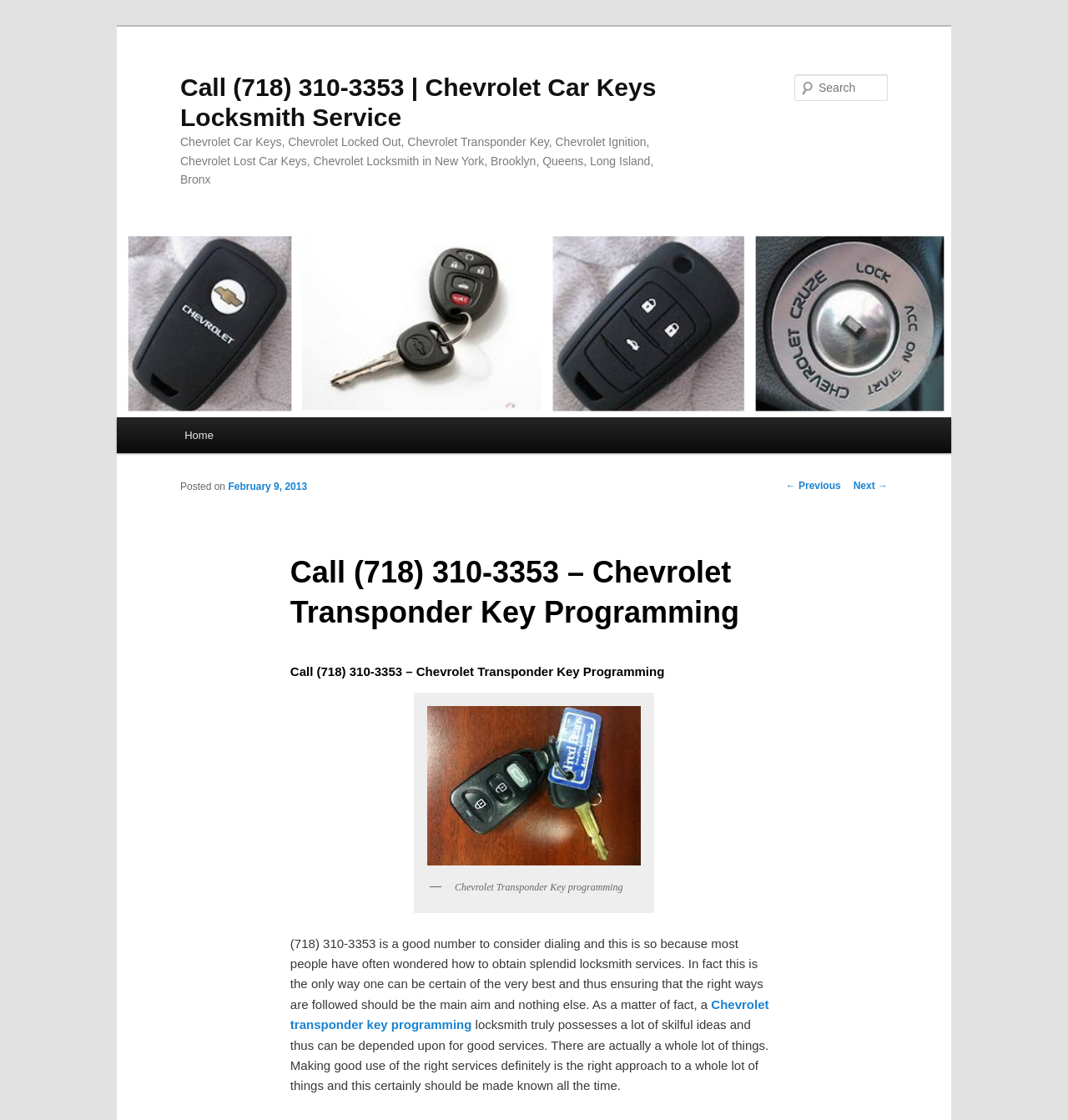What is the phone number for Chevrolet Car Keys Locksmith Service?
Respond to the question with a well-detailed and thorough answer.

The phone number can be found in the heading 'Call (718) 310-3353 | Chevrolet Car Keys Locksmith Service' and also in the link 'Call (718) 310-3353 | Chevrolet Car Keys Locksmith Service'.